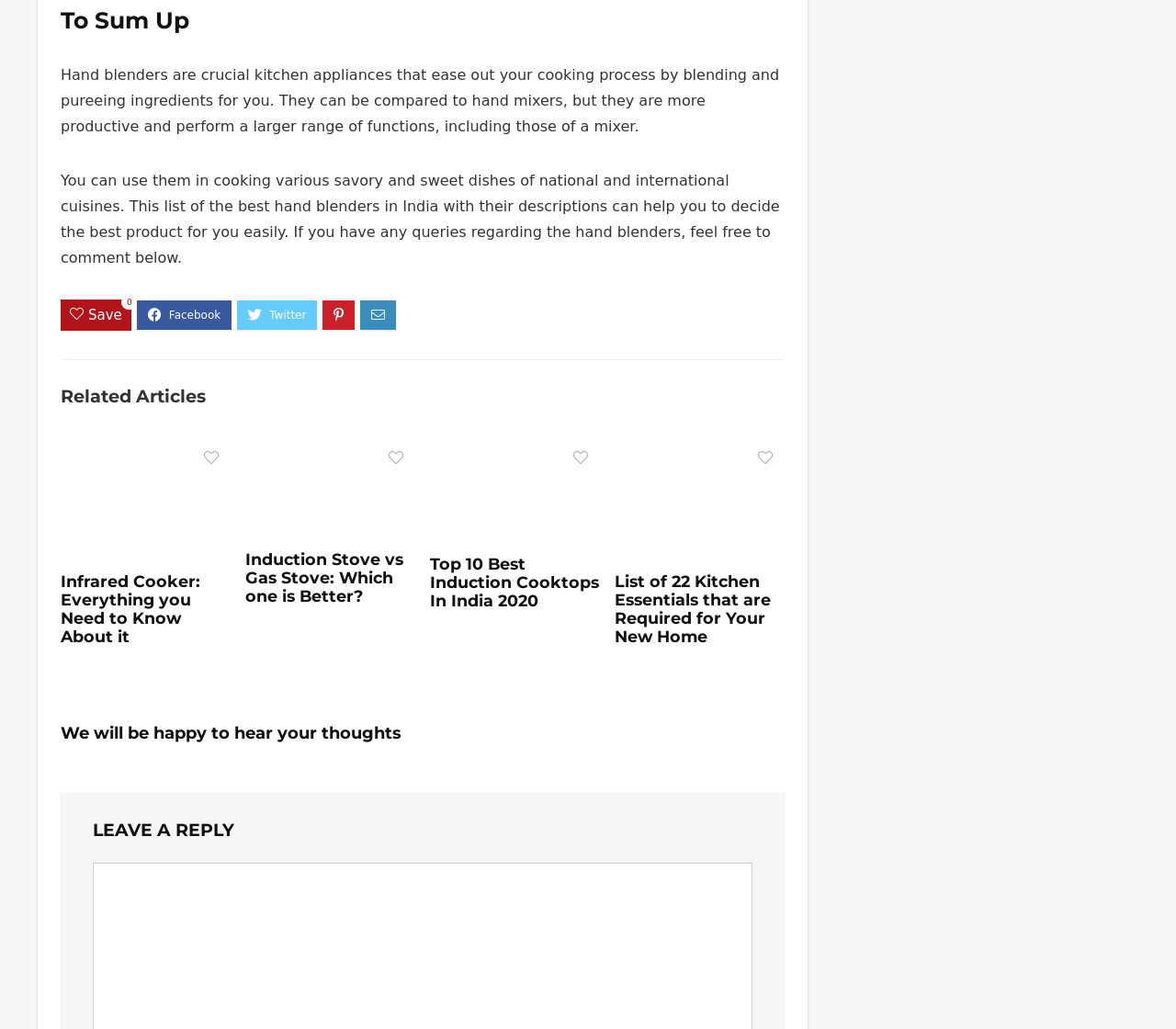Please determine the bounding box coordinates of the clickable area required to carry out the following instruction: "View the image of 'Best Induction Stove'". The coordinates must be four float numbers between 0 and 1, represented as [left, top, right, bottom].

[0.366, 0.428, 0.51, 0.521]